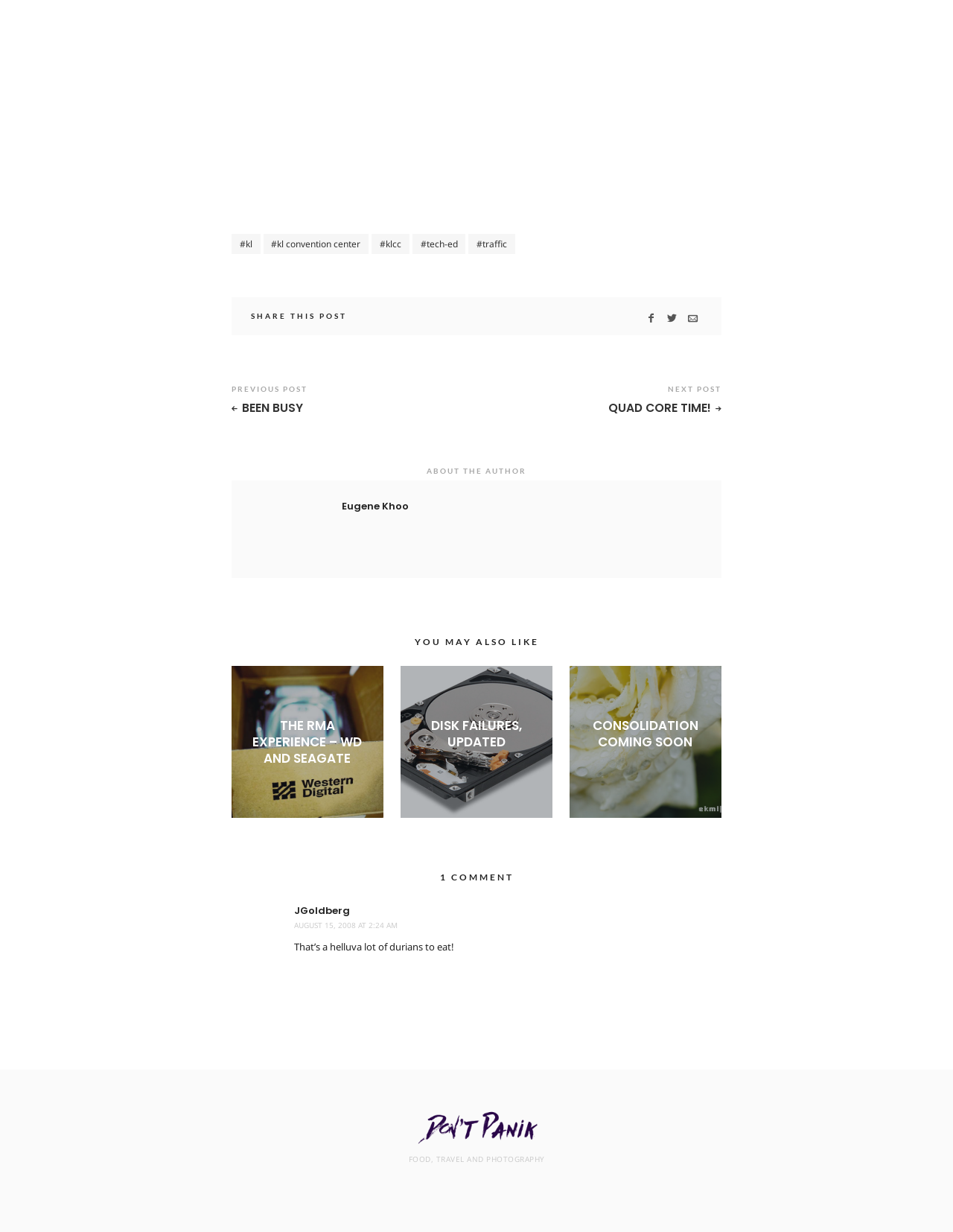Please determine the bounding box coordinates of the element to click in order to execute the following instruction: "Check the comments". The coordinates should be four float numbers between 0 and 1, specified as [left, top, right, bottom].

[0.243, 0.707, 0.757, 0.718]